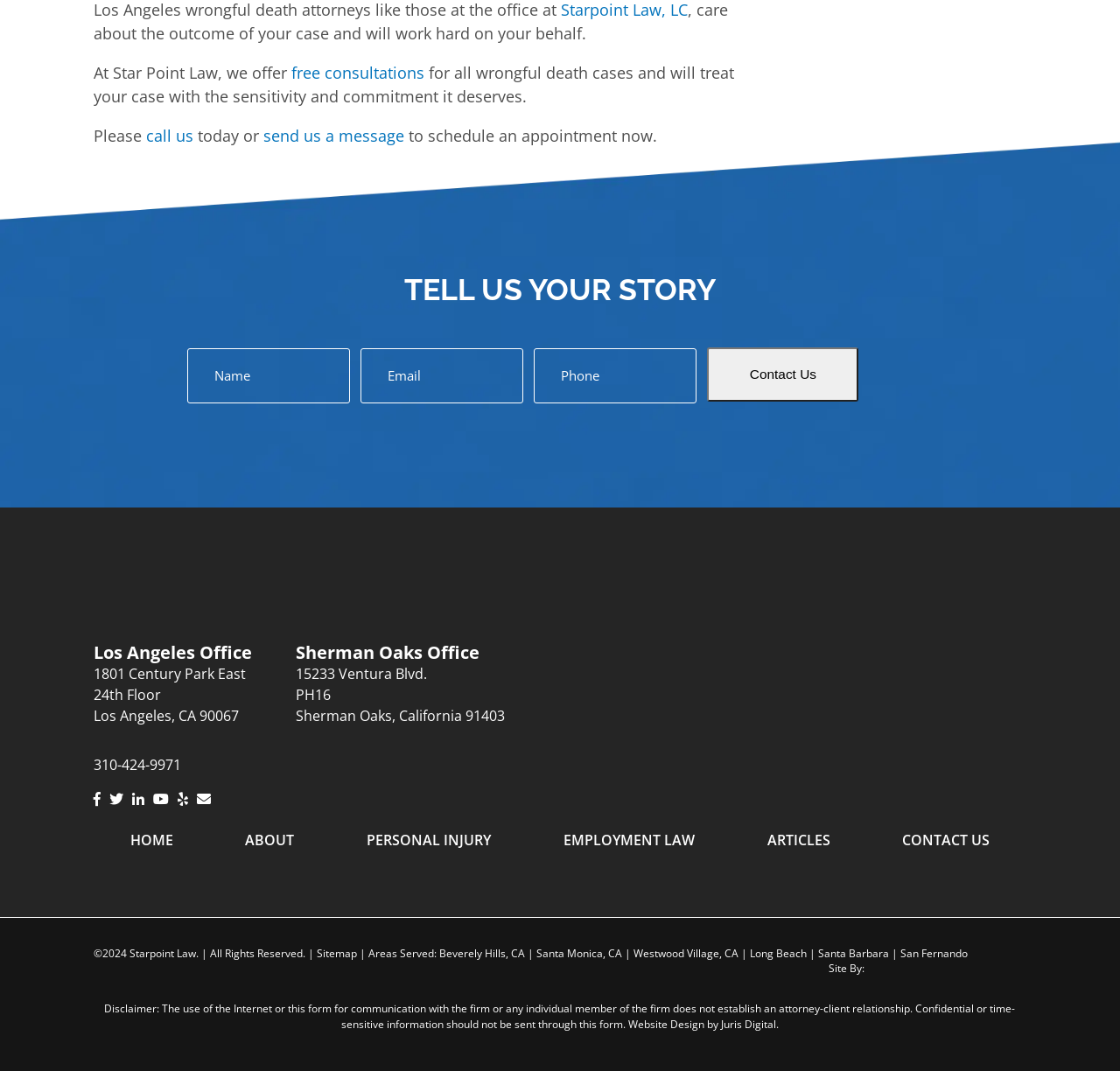Please locate the bounding box coordinates of the region I need to click to follow this instruction: "Click the 'Los Angeles Office' link".

[0.084, 0.599, 0.225, 0.619]